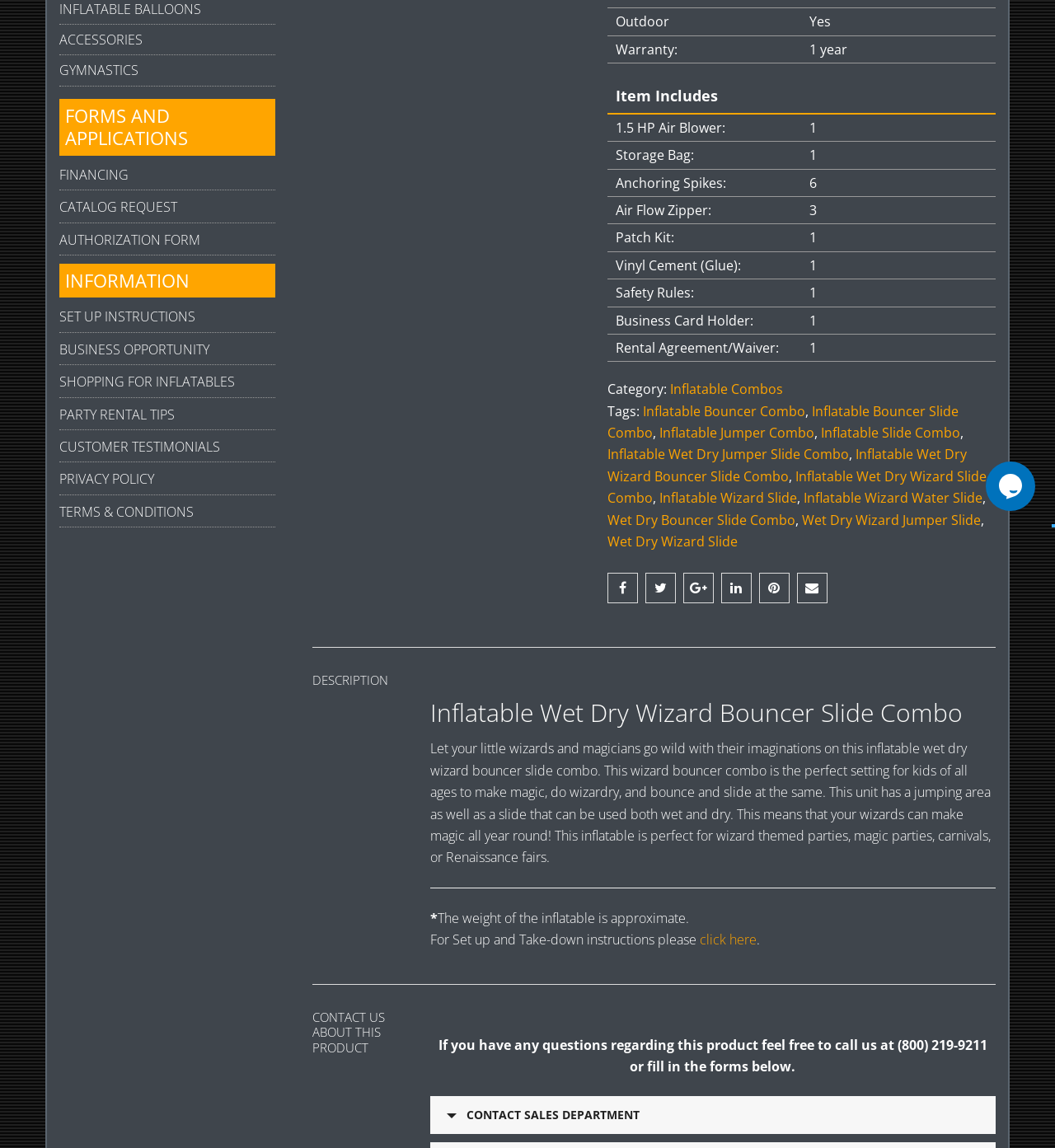Provide the bounding box coordinates for the UI element that is described by this text: "Yeni deneme bonusu Veren siteler". The coordinates should be in the form of four float numbers between 0 and 1: [left, top, right, bottom].

None